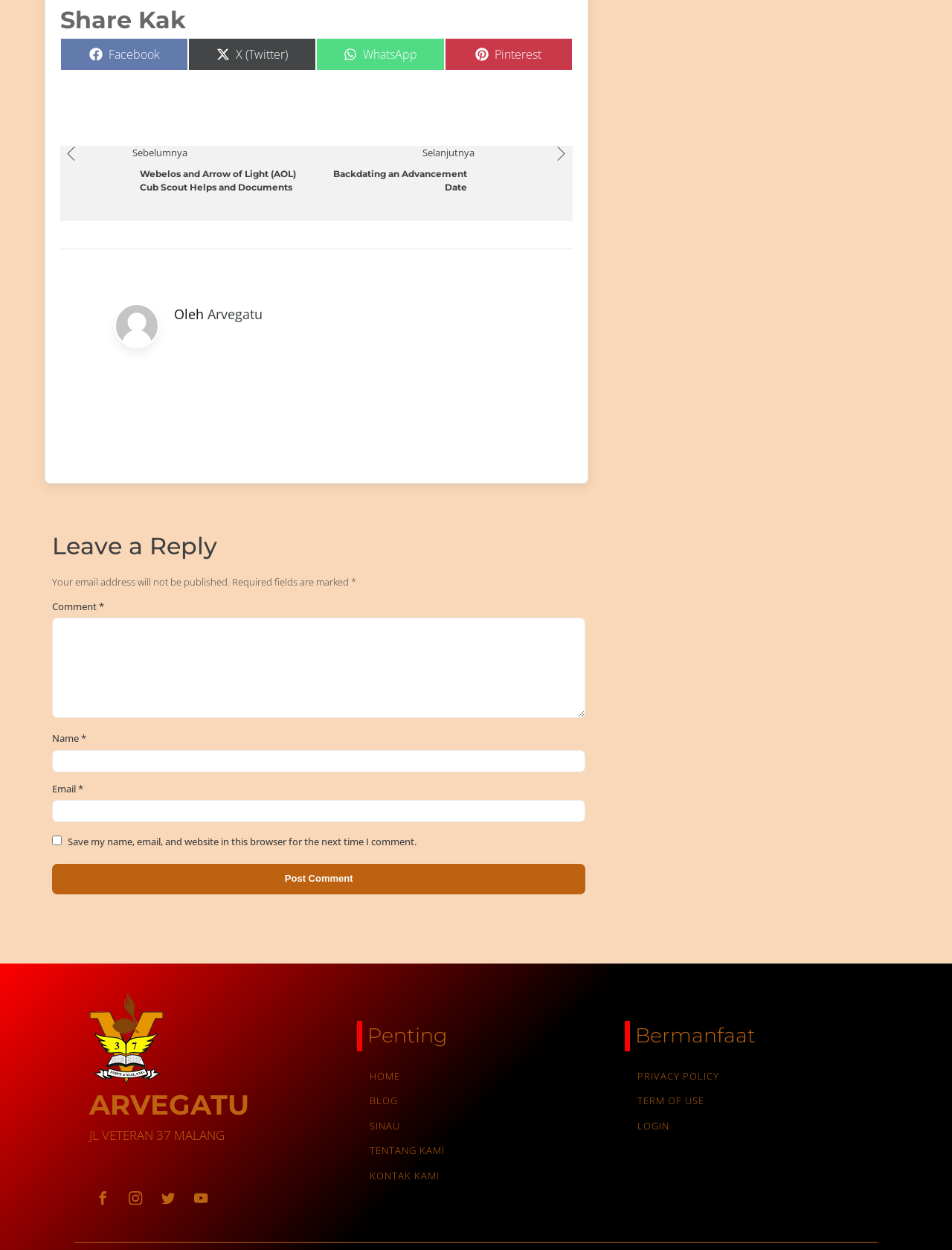Based on the provided description, "Arvegatu", find the bounding box of the corresponding UI element in the screenshot.

[0.218, 0.244, 0.276, 0.258]